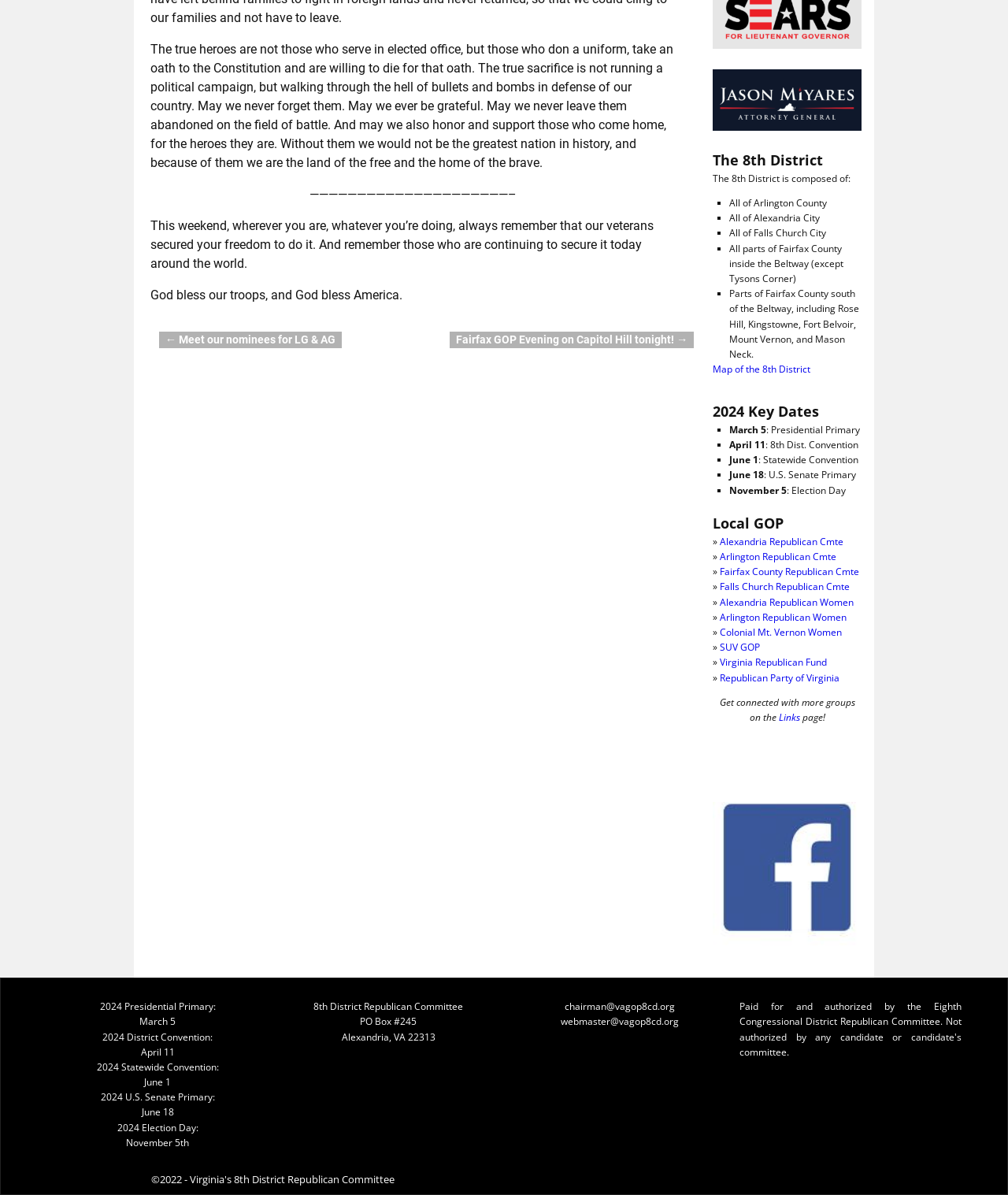Find and provide the bounding box coordinates for the UI element described with: "SUV GOP".

[0.714, 0.536, 0.754, 0.547]